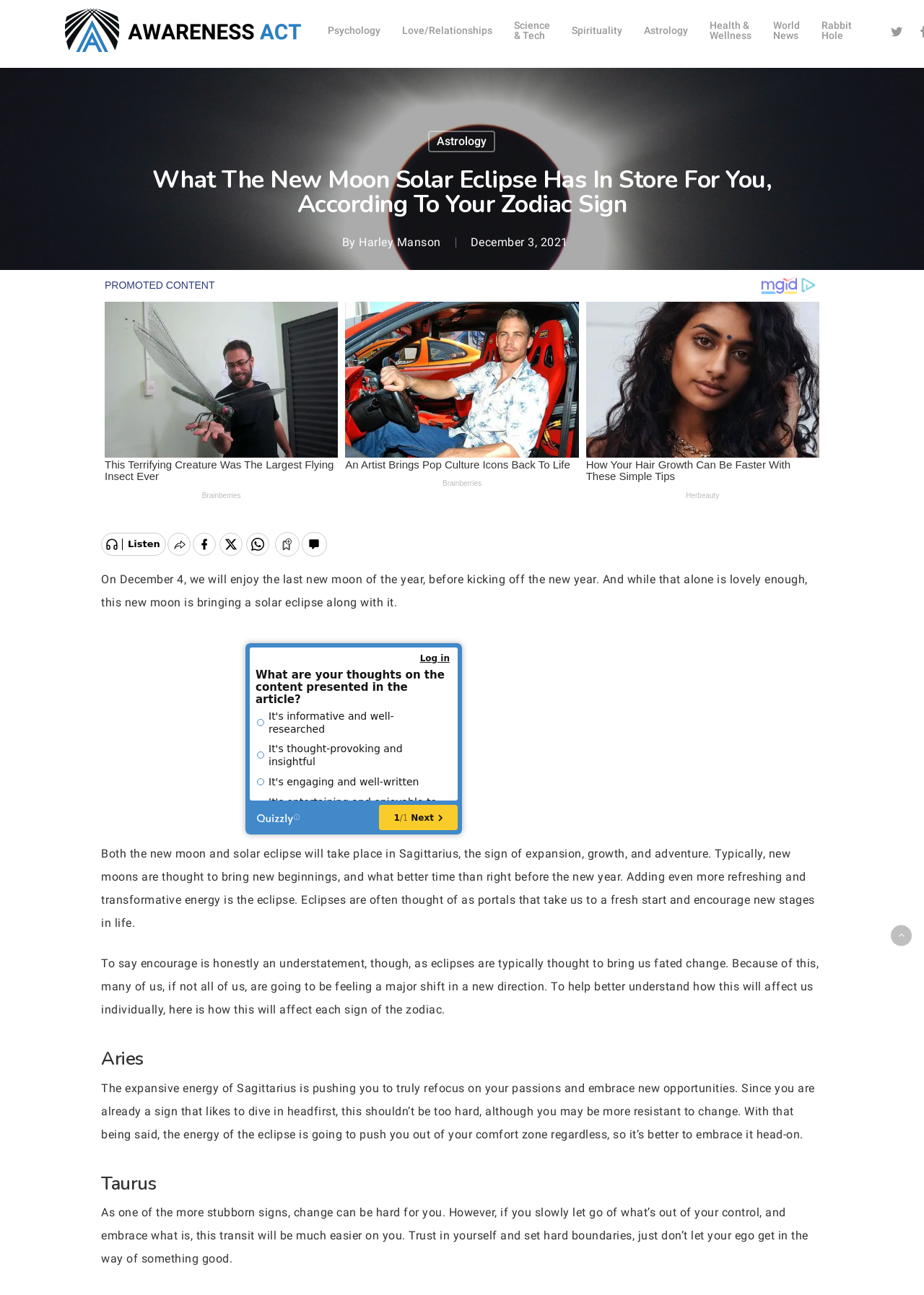Find the bounding box coordinates for the element described here: "Contact Us".

None